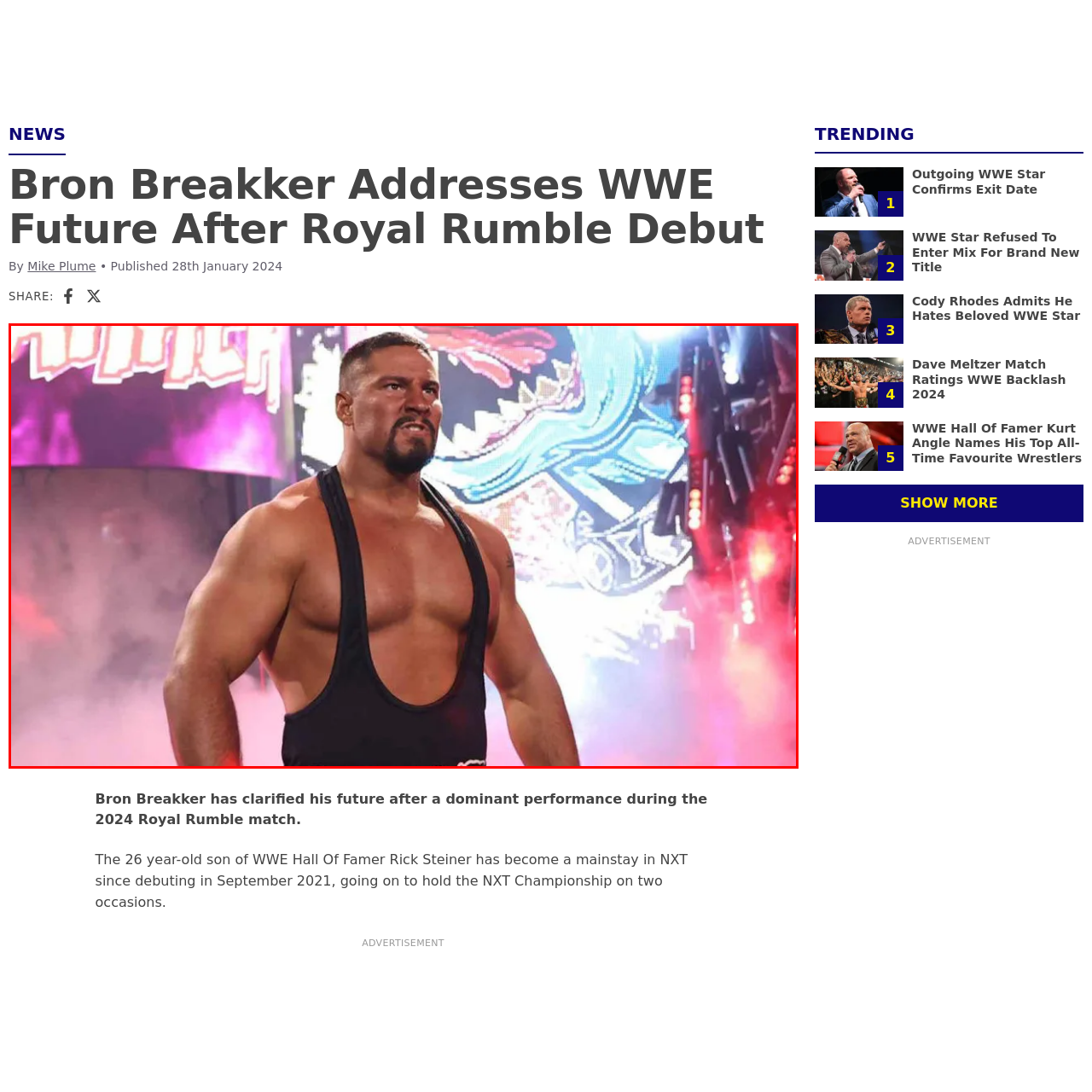Describe in detail the visual content enclosed by the red bounding box.

In this striking image, Bron Breakker is captured in a powerful stance, exuding confidence and intensity as he makes his way to the ring. Wearing a sleeveless wrestling singlet, his muscular build is prominently displayed. The background features dramatic lighting and vibrant graphics, enhancing the high-octane atmosphere typical of professional wrestling events. Recently, Breakker has garnered attention following his impressive performance in the 2024 Royal Rumble, where he clarified his ambitions for the future in WWE. This moment signifies his status as a rising star in the wrestling world, especially as the son of WWE Hall of Famer Rick Steiner, further amplifying his legacy in the squared circle.